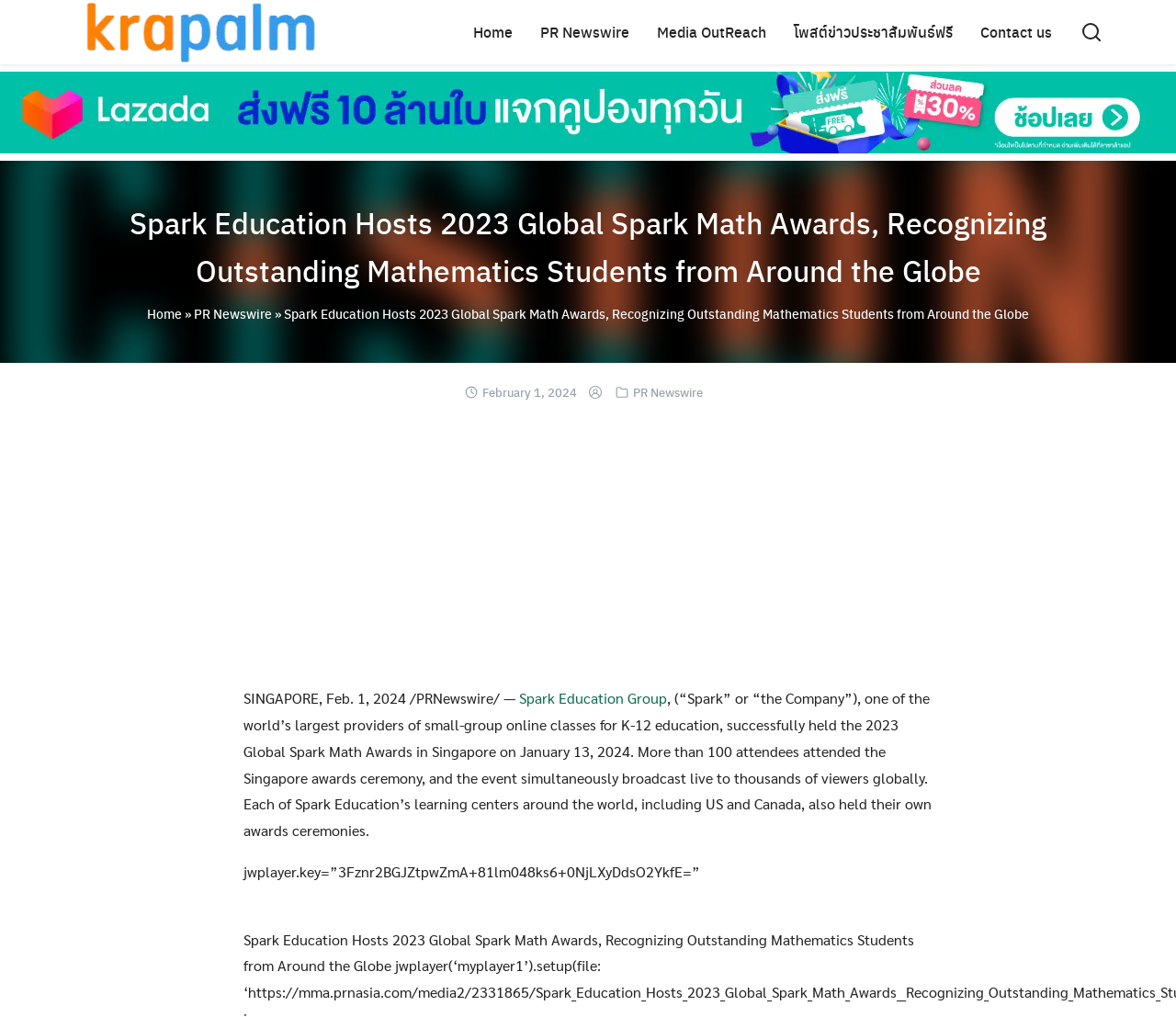Show the bounding box coordinates for the element that needs to be clicked to execute the following instruction: "Search for something". Provide the coordinates in the form of four float numbers between 0 and 1, i.e., [left, top, right, bottom].

[0.377, 0.578, 0.623, 0.613]